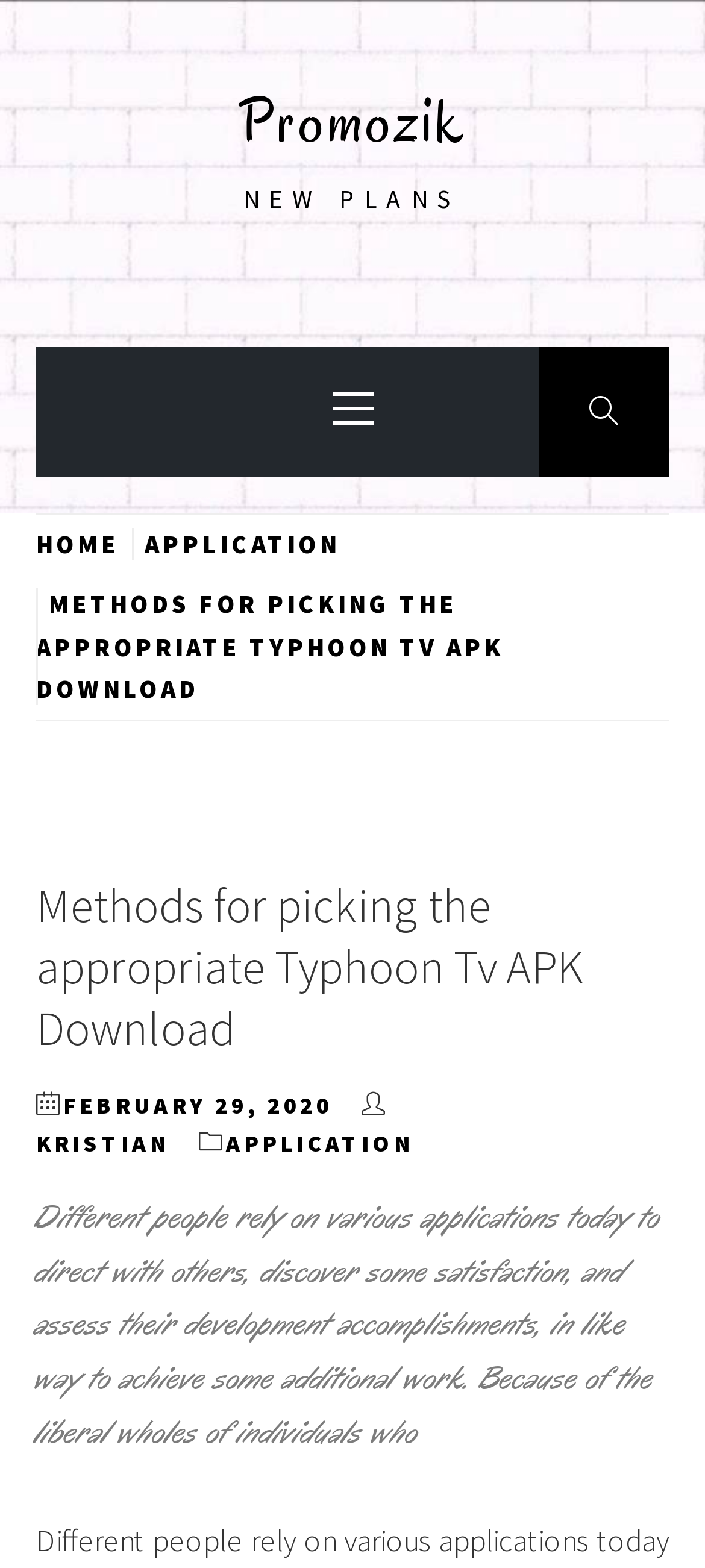Given the description "parent_node: Primary Menu", provide the bounding box coordinates of the corresponding UI element.

[0.764, 0.222, 0.949, 0.305]